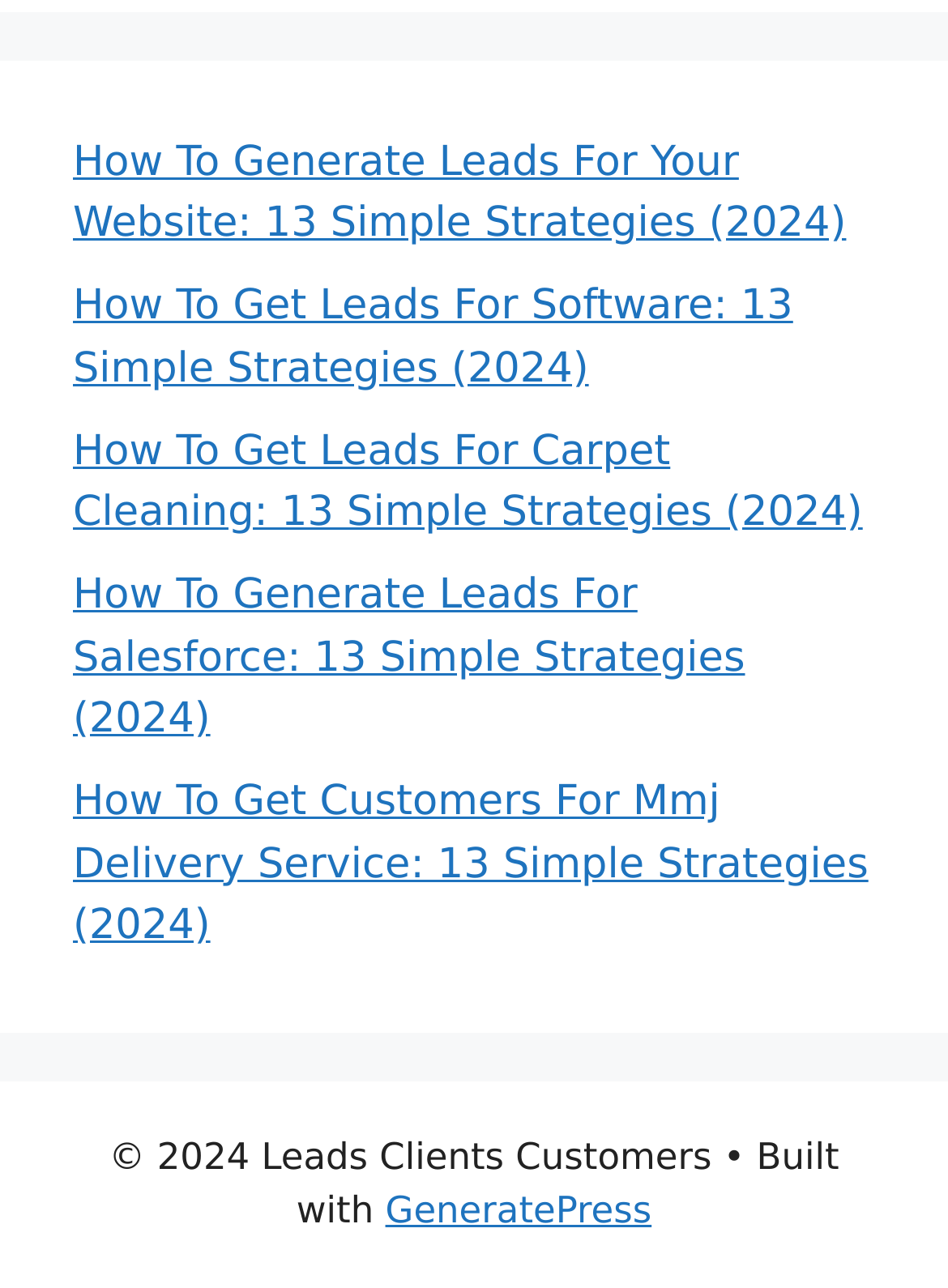Please reply to the following question with a single word or a short phrase:
What is the purpose of the links on the webpage?

To provide lead generation strategies